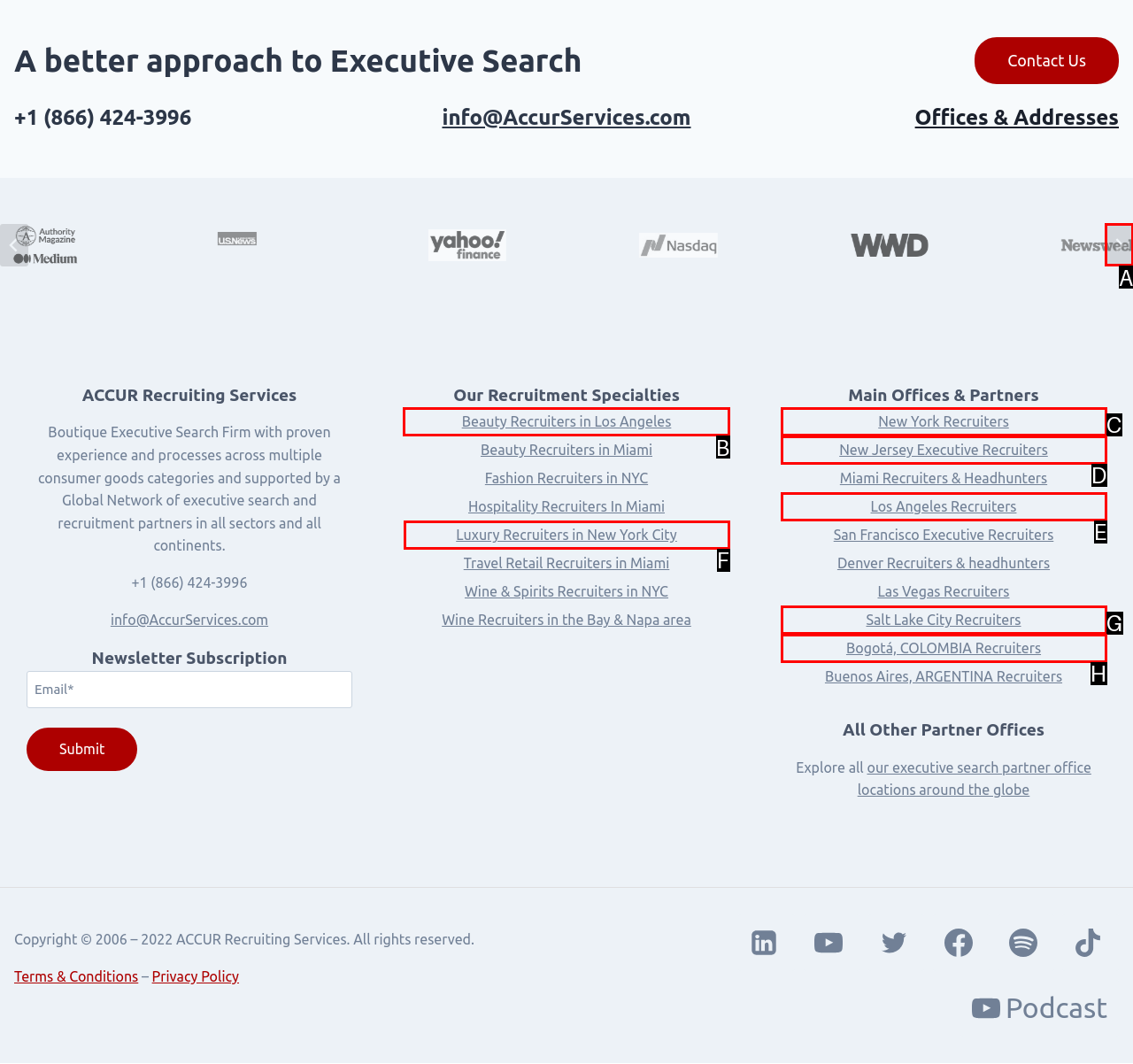Tell me the correct option to click for this task: View Beauty Recruiters in Los Angeles
Write down the option's letter from the given choices.

B